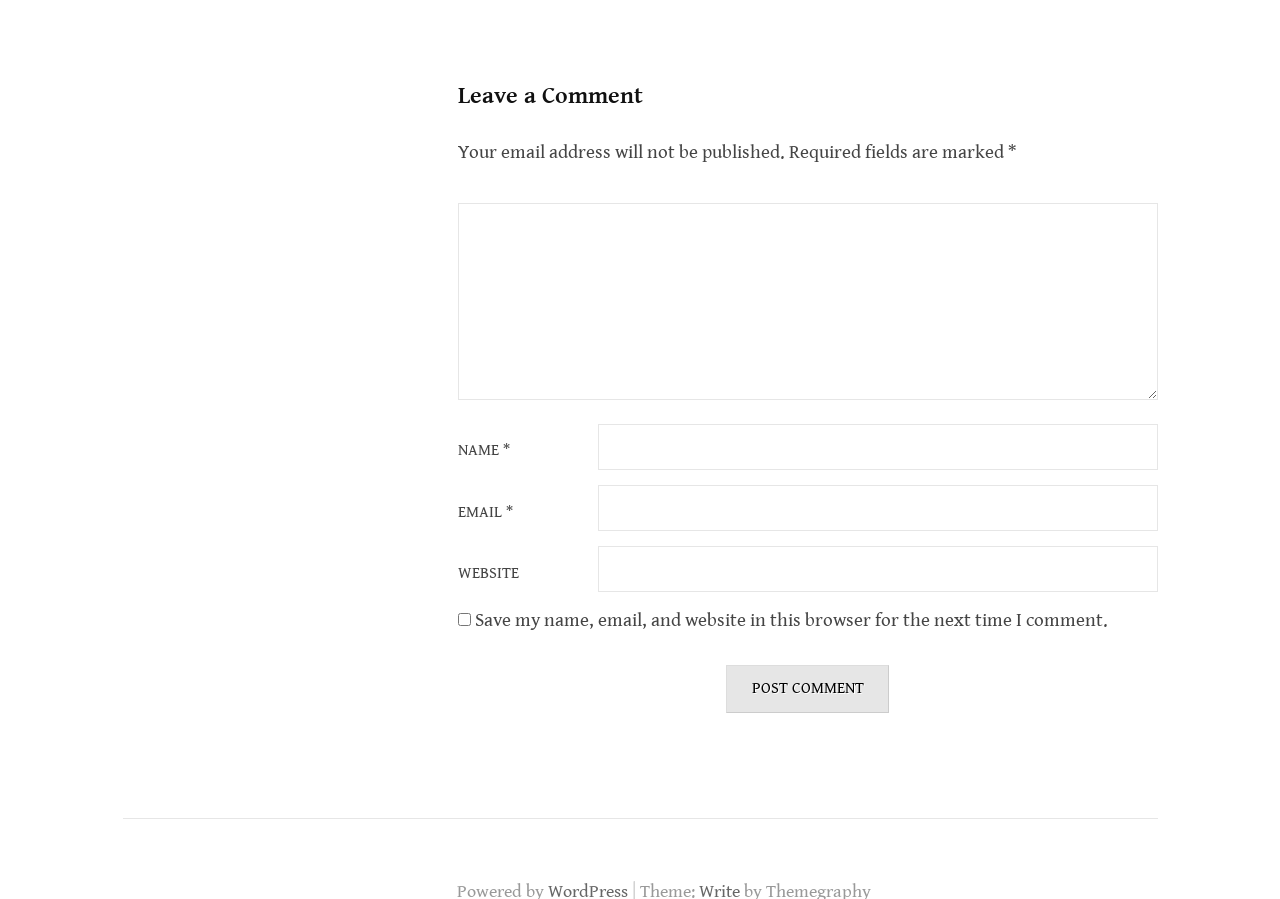What is the purpose of the checkbox?
Based on the screenshot, give a detailed explanation to answer the question.

The checkbox is located below the website input field and is labeled 'Save my name, email, and website in this browser for the next time I comment.' This suggests that its purpose is to save the user's comment information for future use.